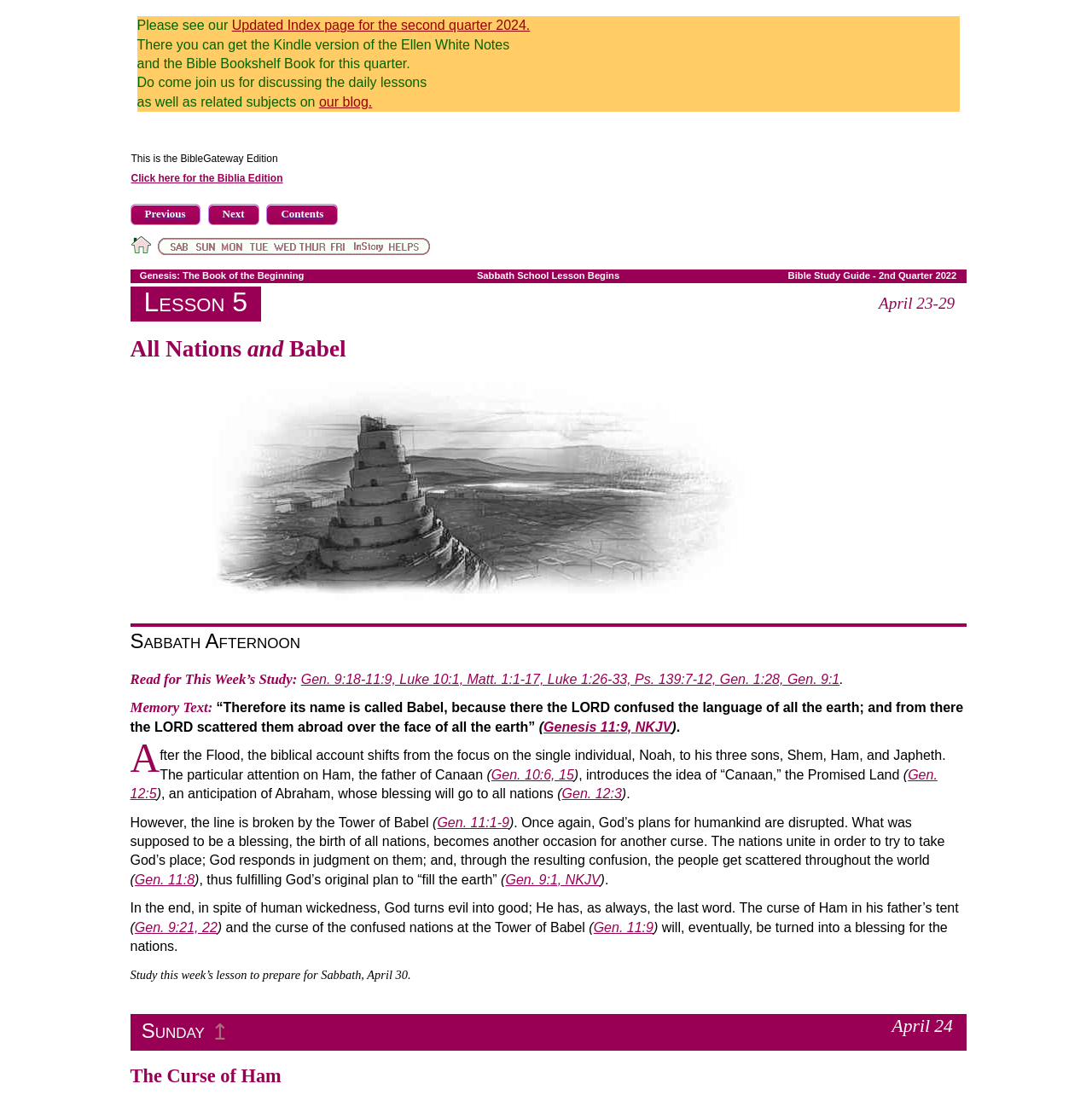Please find and report the bounding box coordinates of the element to click in order to perform the following action: "Click the 'Home' link". The coordinates should be expressed as four float numbers between 0 and 1, in the format [left, top, right, bottom].

[0.119, 0.221, 0.138, 0.234]